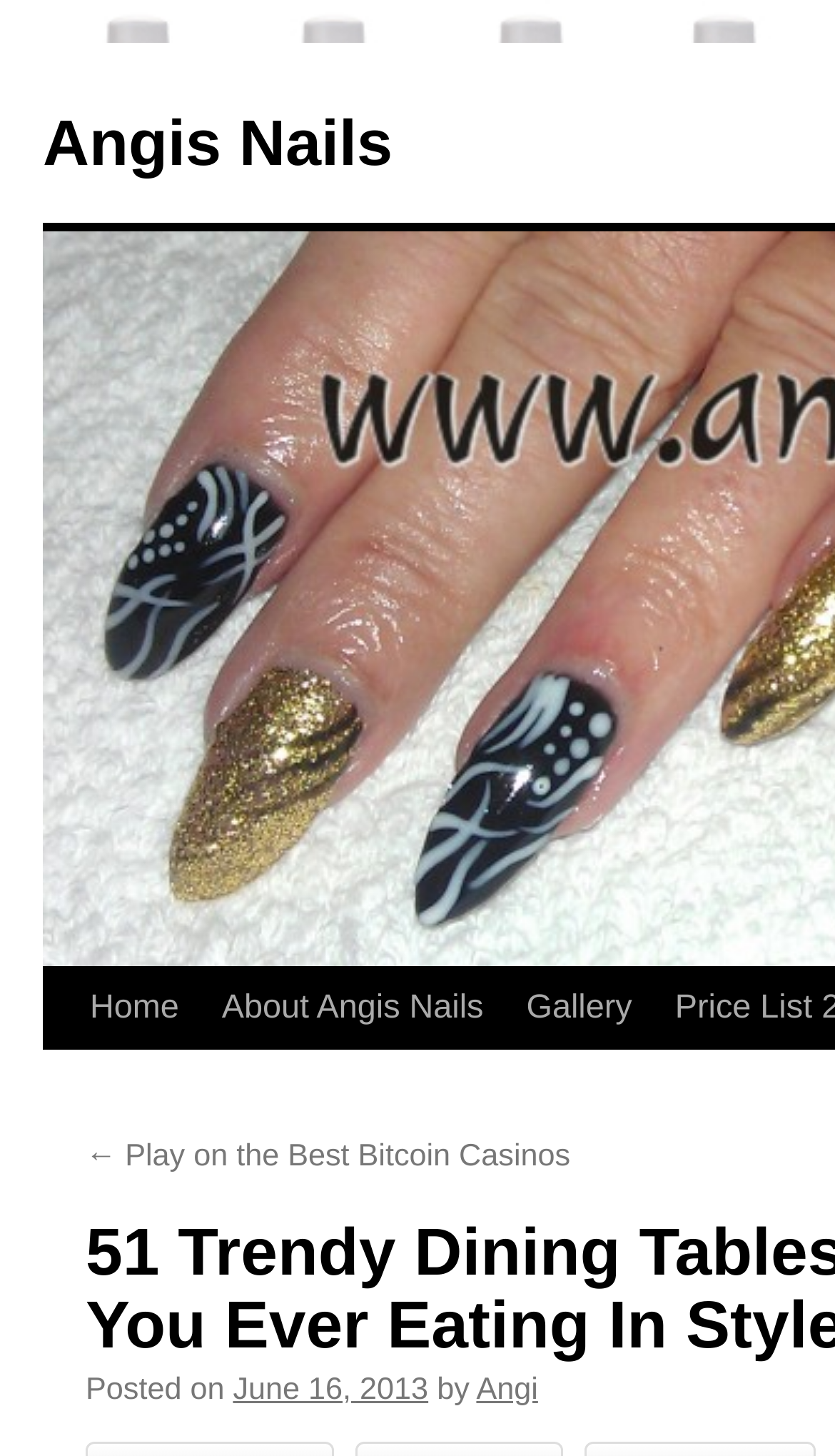Locate and provide the bounding box coordinates for the HTML element that matches this description: "About Angis Nails".

[0.24, 0.665, 0.605, 0.721]